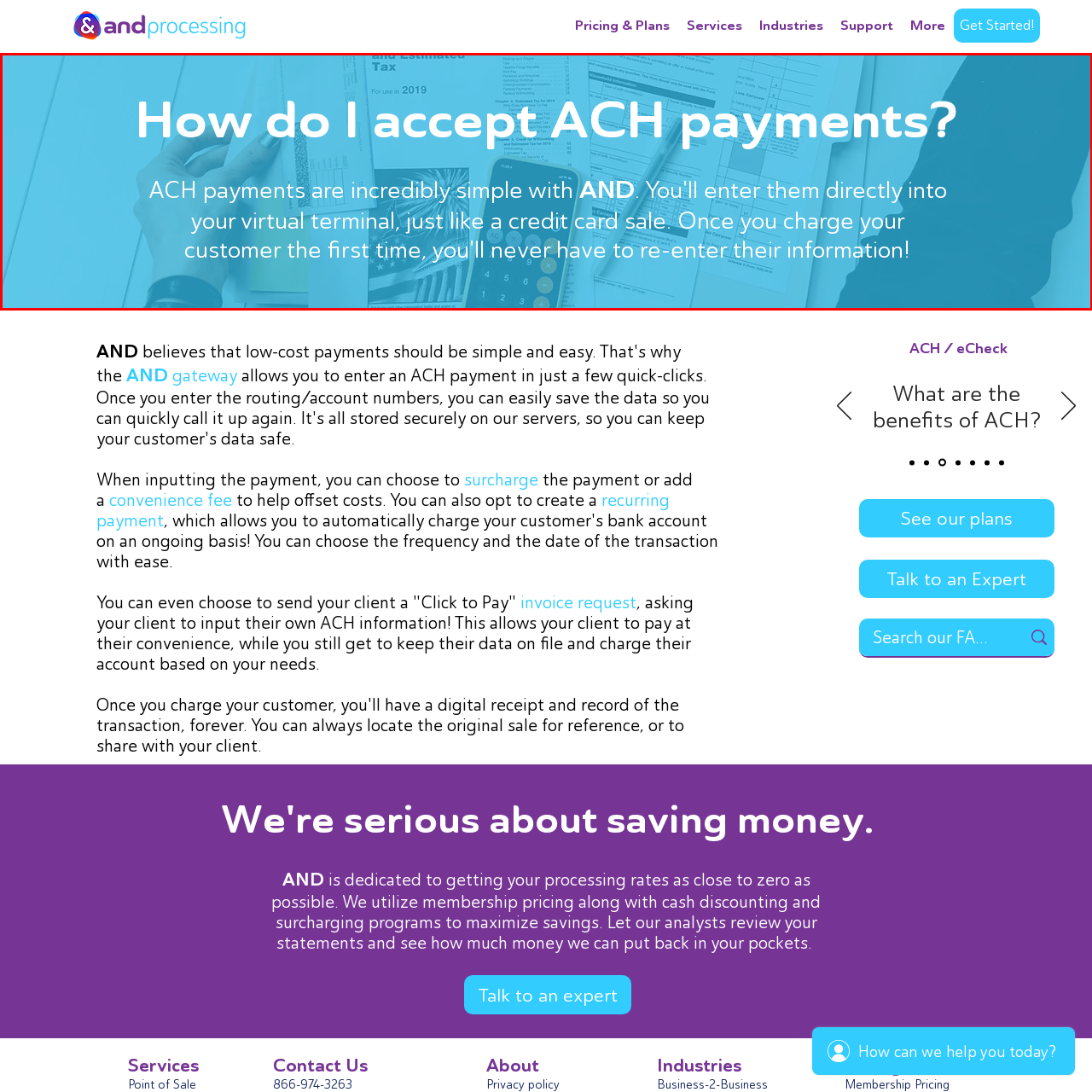Generate a detailed caption for the content inside the red bounding box.

The image presents a visually engaging banner that serves to answer the question, "How do I accept ACH payments?" The text is prominently displayed in a bold, modern font, emphasizing the ease of ACH transactions using the AND virtual terminal. Accompanying the text is a background that features hands interacting with documents and a calculator, symbolizing financial processes. The message conveys that ACH payments can be entered directly into the terminal as easily as credit card sales, highlighting the convenience of this payment method. The overall design combines clarity and professionalism, making it an effective introduction to ACH payment processing for potential users.